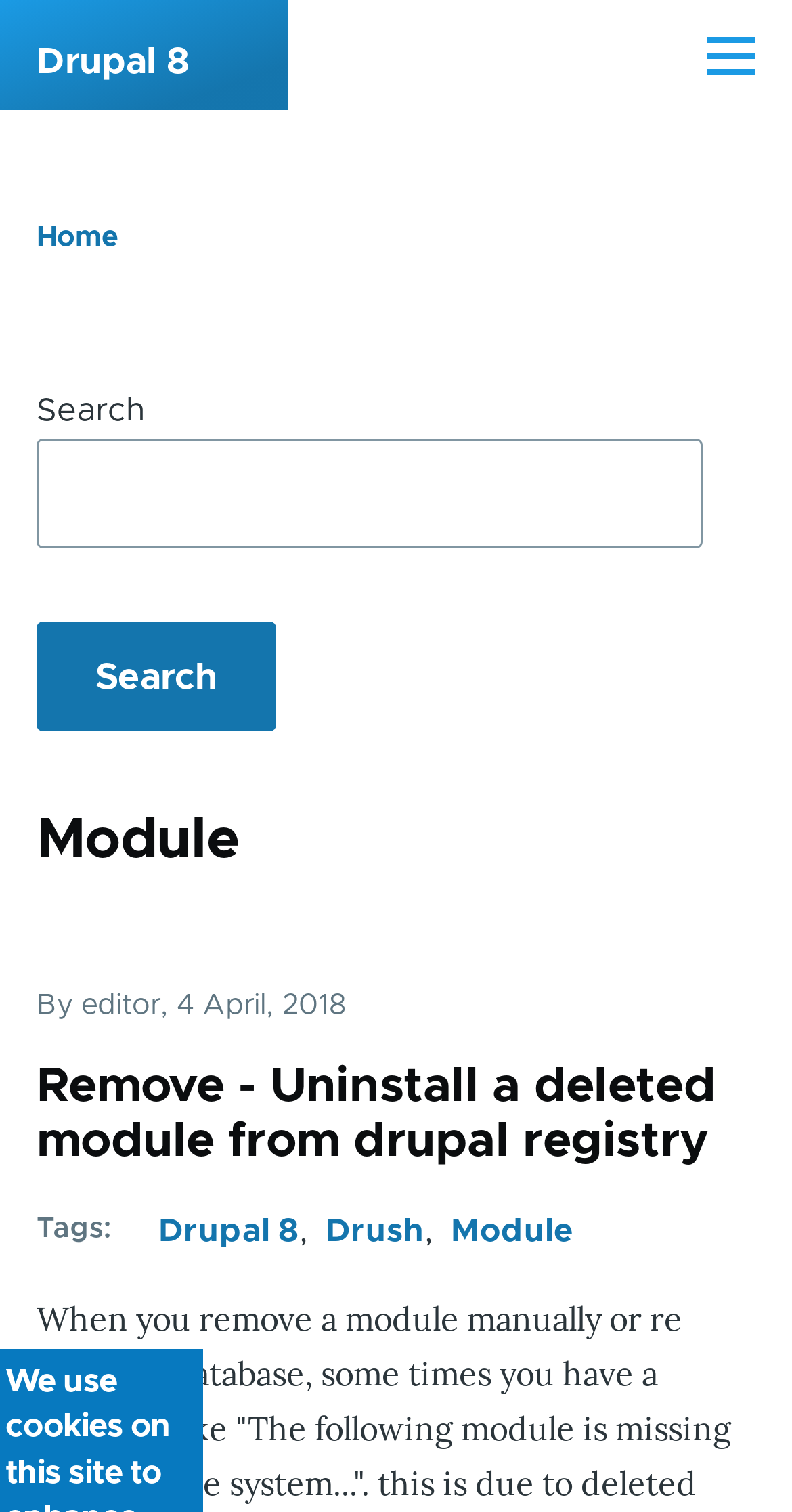Generate a thorough caption detailing the webpage content.

The webpage is about a module in Drupal 8. At the top, there is a link to "Skip to main content" on the left side, followed by a link to "Drupal 8" on the same line. On the right side of the top section, there is a "Main Menu" button. 

Below the top section, there is a navigation section labeled as "Breadcrumb" that spans across the page. Within this section, there is a heading "Breadcrumb" on the left side, followed by a link to "Home" and a static text "Search". Next to the "Search" text, there is a search textbox and a "Search" button.

Further down, there is a heading "Module" that spans across the page. Below this heading, there is a section with a header that contains three static texts: "By", "editor", and a date "4 April, 2018". 

Underneath, there is a heading "Remove - Uninstall a deleted module from drupal registry" that spans across the page, with a link to the same title. Below this, there is a heading "Tags:" on the left side, followed by three links to "Drupal 8", "Drush", and "Module" on the same line.